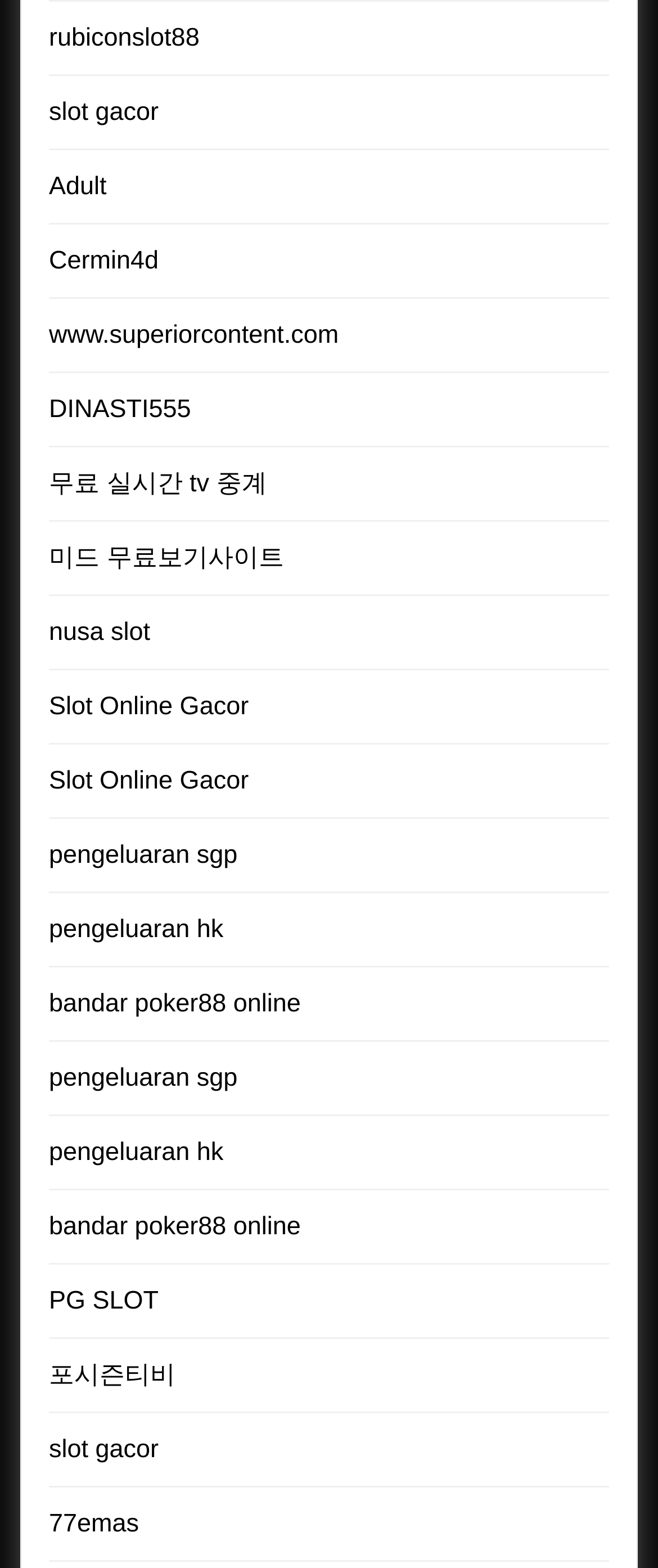How many links have the text 'Slot Online Gacor'?
Use the screenshot to answer the question with a single word or phrase.

2